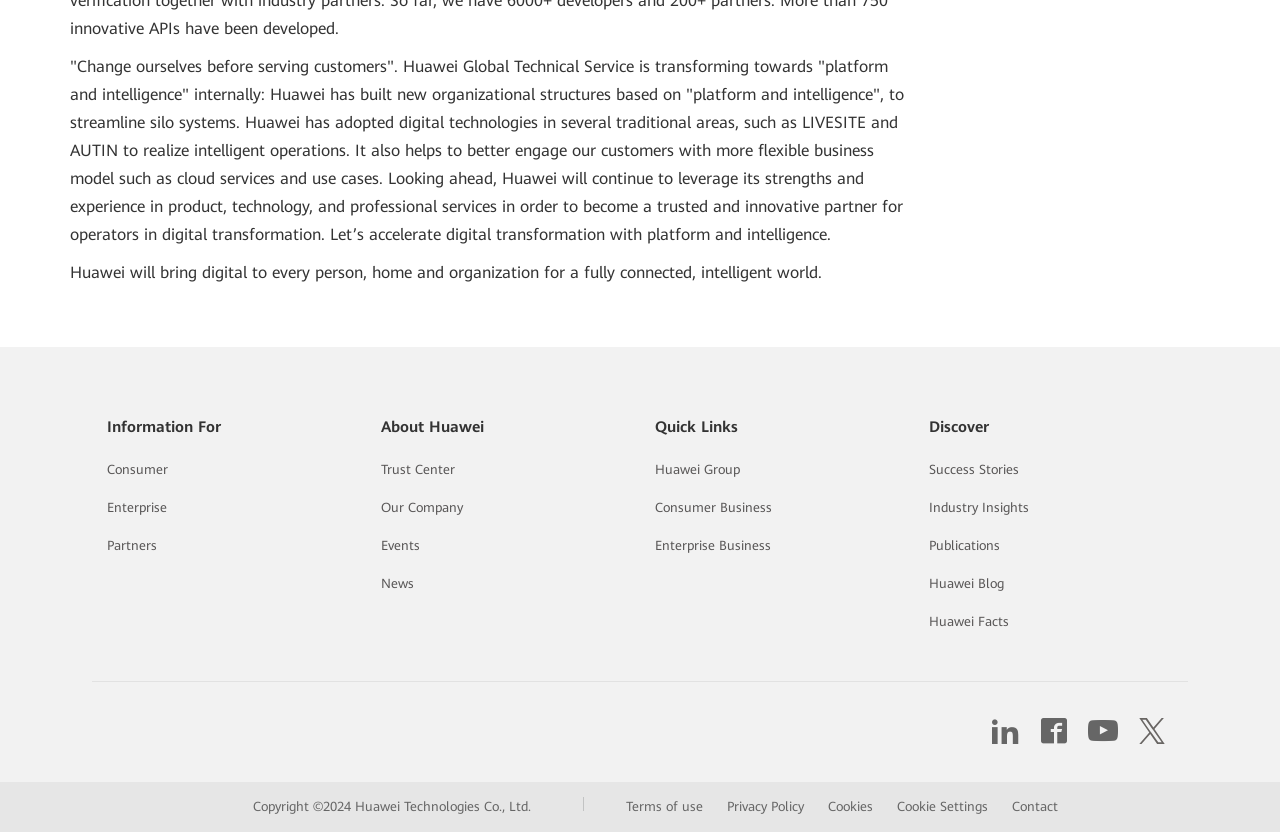Locate the bounding box coordinates of the element I should click to achieve the following instruction: "Click on Consumer".

[0.083, 0.556, 0.131, 0.574]